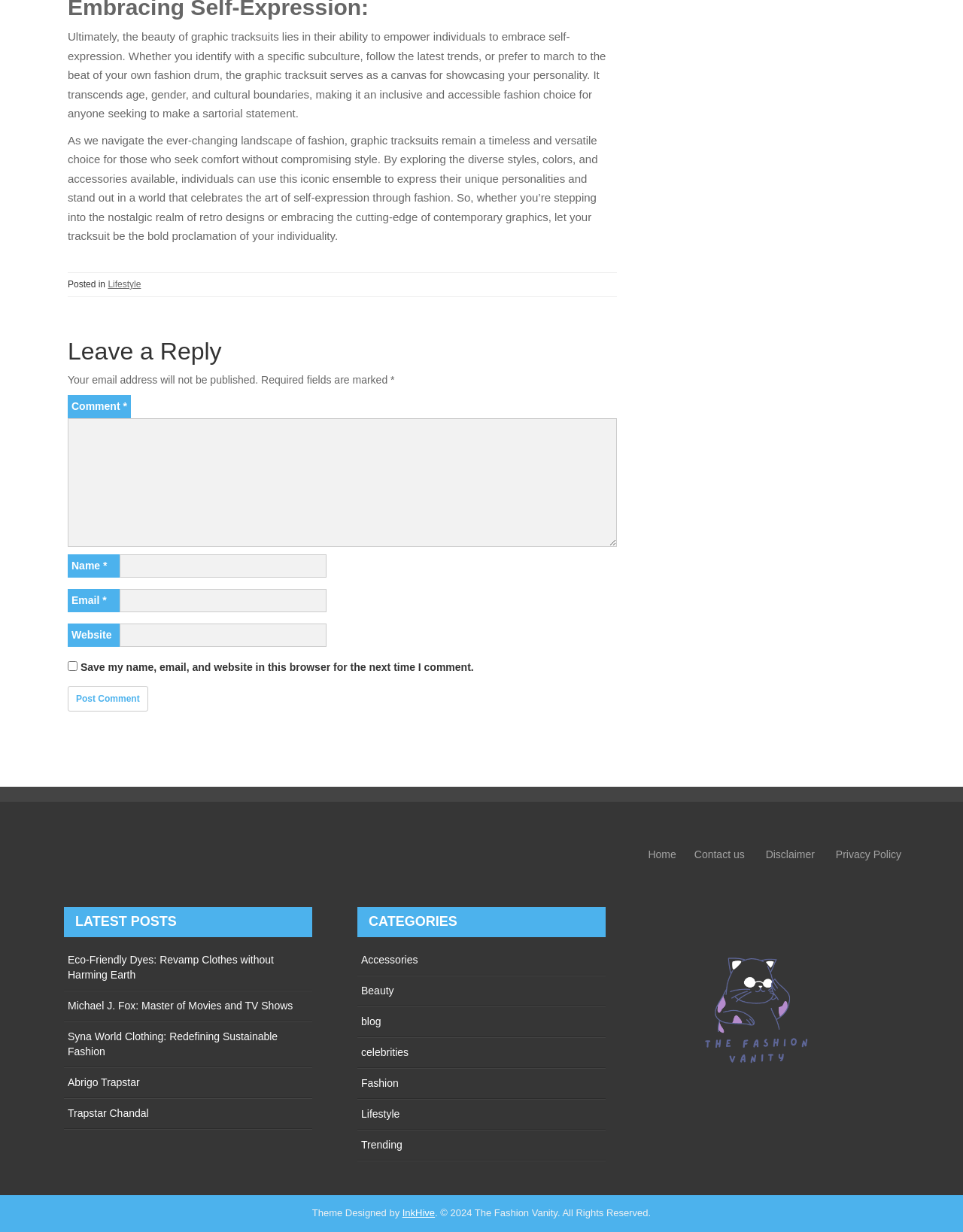Identify the bounding box coordinates of the region I need to click to complete this instruction: "Go to the 'Home' page".

[0.664, 0.684, 0.712, 0.703]